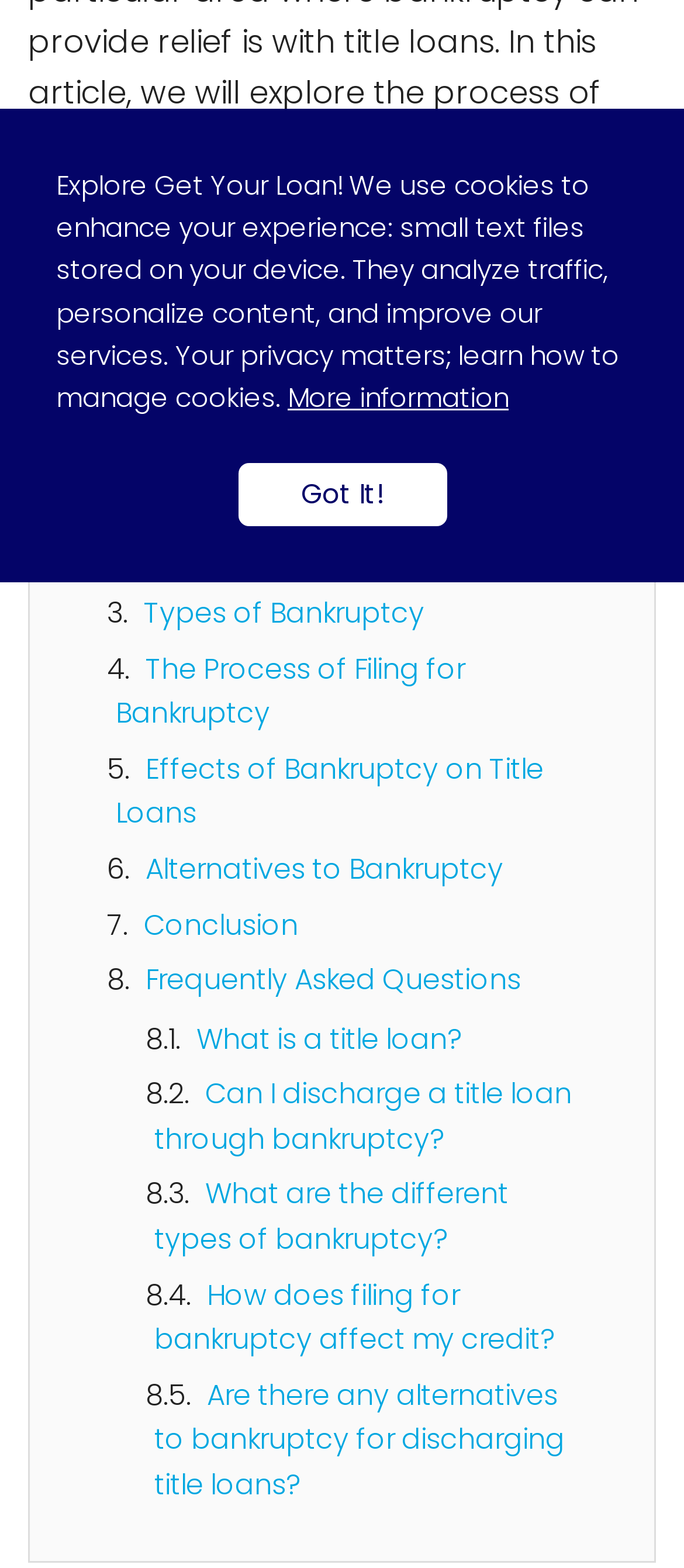Identify the bounding box for the UI element specified in this description: "Got It!". The coordinates must be four float numbers between 0 and 1, formatted as [left, top, right, bottom].

[0.347, 0.295, 0.653, 0.336]